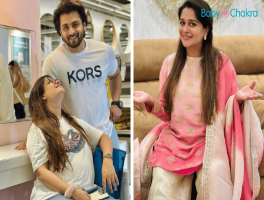What is the atmosphere of the setting?
Craft a detailed and extensive response to the question.

The caption describes the backdrop as 'modern' and 'vibrant', which suggests a lively atmosphere. Additionally, the cheerful expressions and poses of the individuals in the image also contribute to this lively atmosphere.